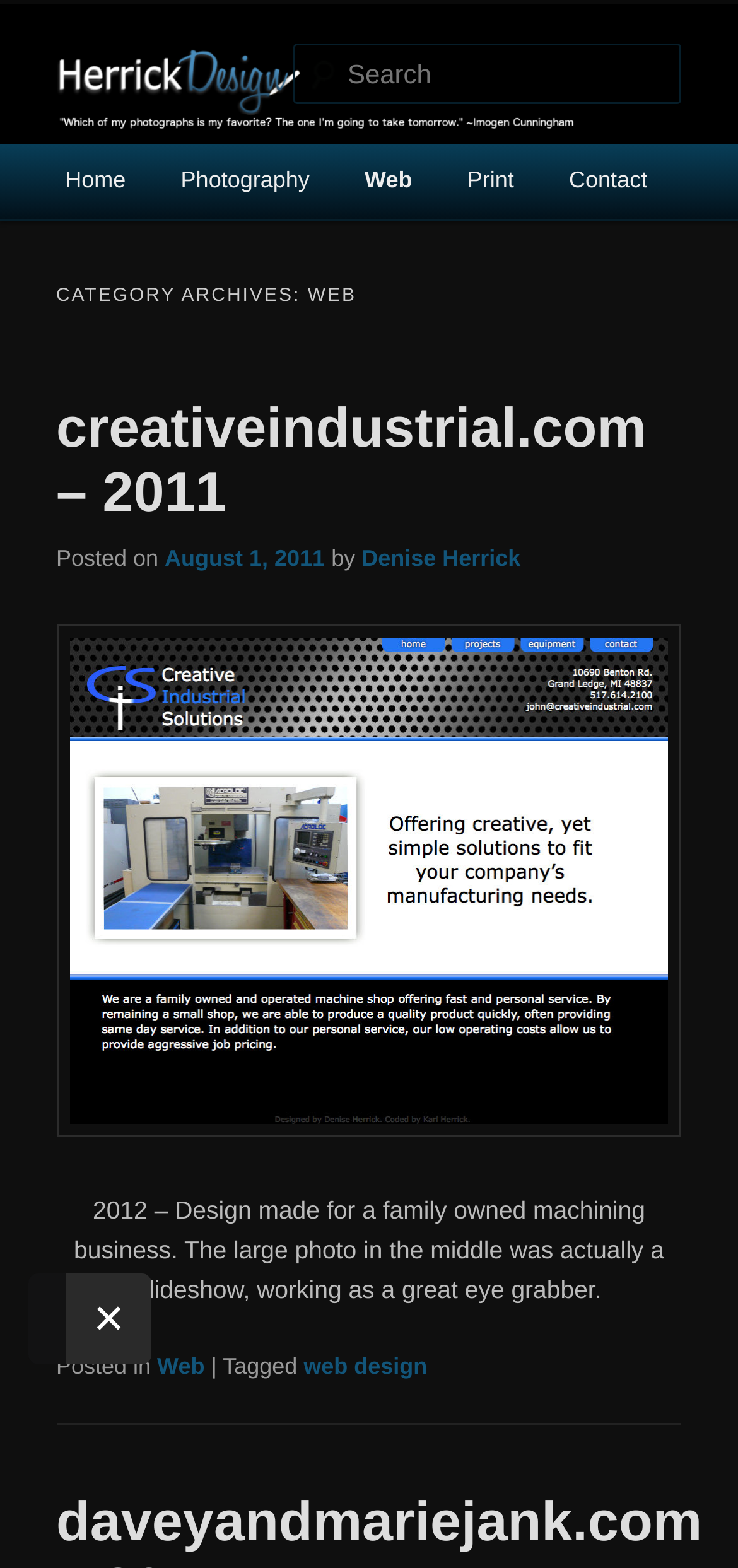Show me the bounding box coordinates of the clickable region to achieve the task as per the instruction: "Search for something".

[0.396, 0.028, 0.924, 0.067]